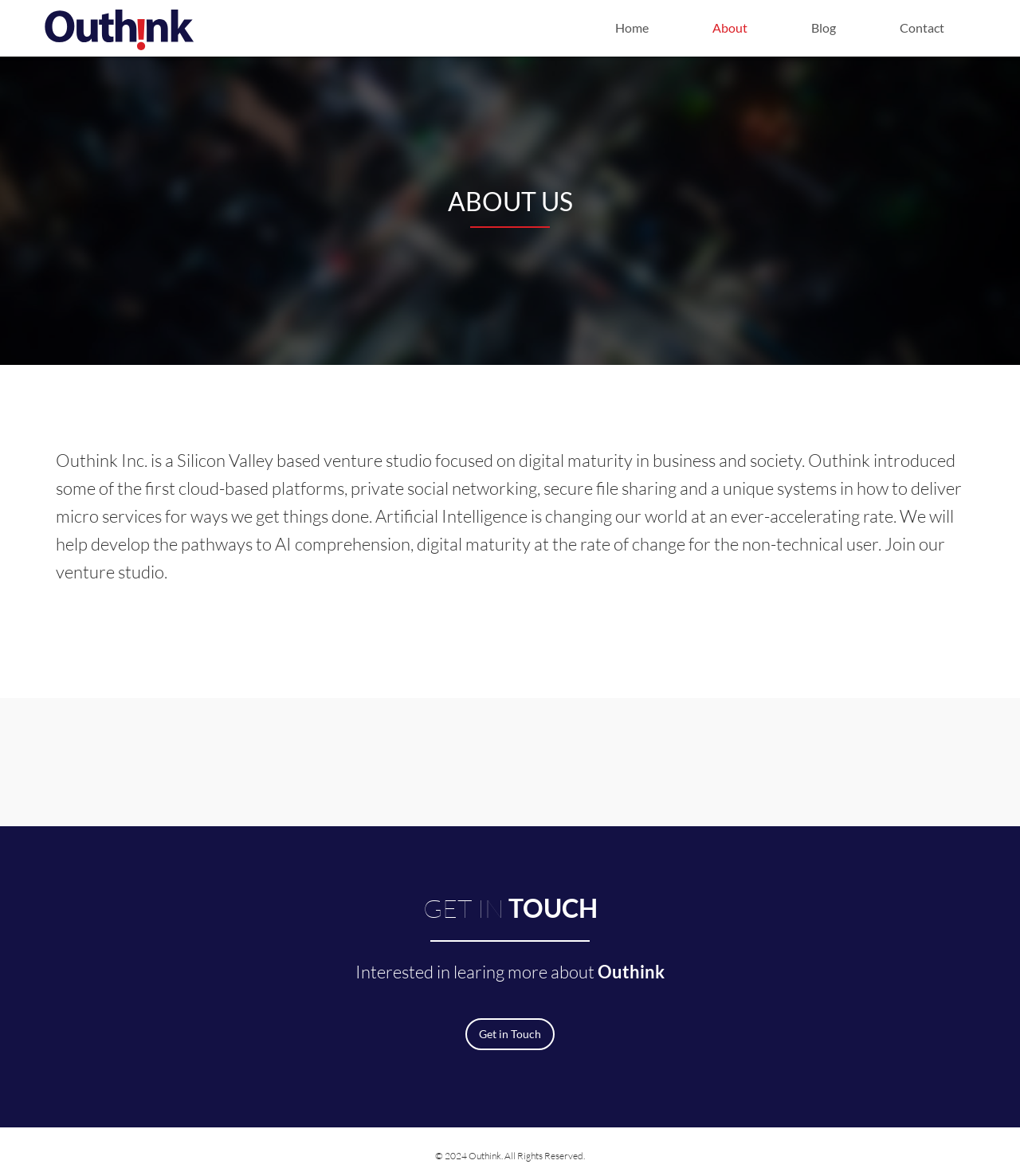What is the purpose of Outhink Inc.?
Answer with a single word or phrase by referring to the visual content.

Digital maturity in business and society